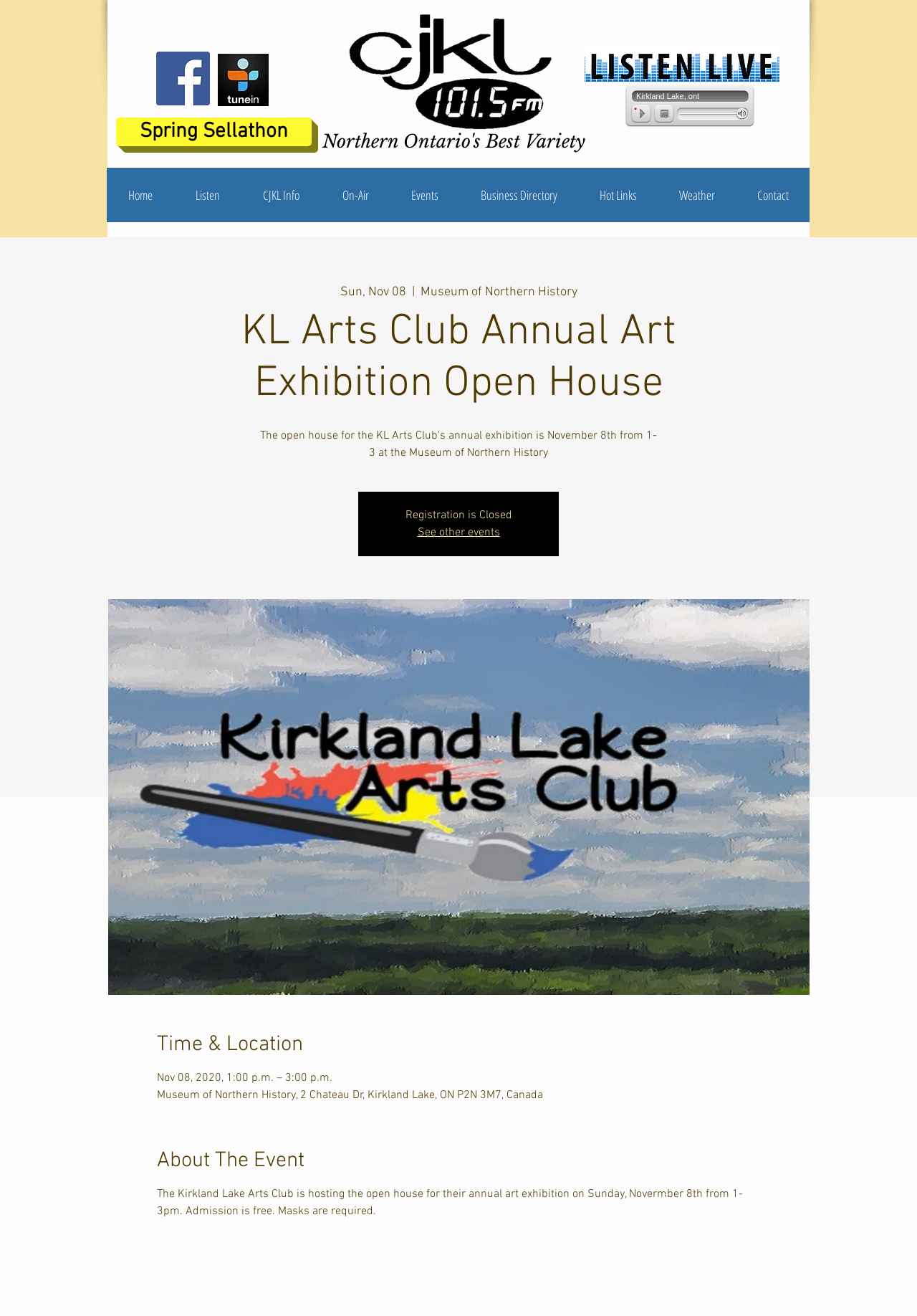Elaborate on the webpage's design and content in a detailed caption.

The webpage is about the KL Arts Club's annual art exhibition open house event. At the top, there is a social bar with a Facebook social icon. Below the social bar, there is a button labeled "Spring Sellathon". On the right side of the button, there is a link. 

On the top-right corner, there is an image of a wave, and an iframe with embedded content. Below the iframe, there is a navigation menu with links to different sections of the website, including "Home", "Listen", "CJKL Info", "On-Air", "Events", "Business Directory", "Hot Links", "Weather", and "Contact". 

The main content of the webpage is about the open house event. There is a heading that reads "KL Arts Club Annual Art Exhibition Open House". Below the heading, there is a notice that says "Registration is Closed". 

On the right side of the notice, there is a link to "See other events". Below the link, there is a large image related to the event. 

The event details are listed below the image. There is a heading that reads "Time & Location", followed by the date, time, and location of the event. 

Another heading reads "About The Event", followed by a paragraph that describes the event, including the date, time, and admission requirements.